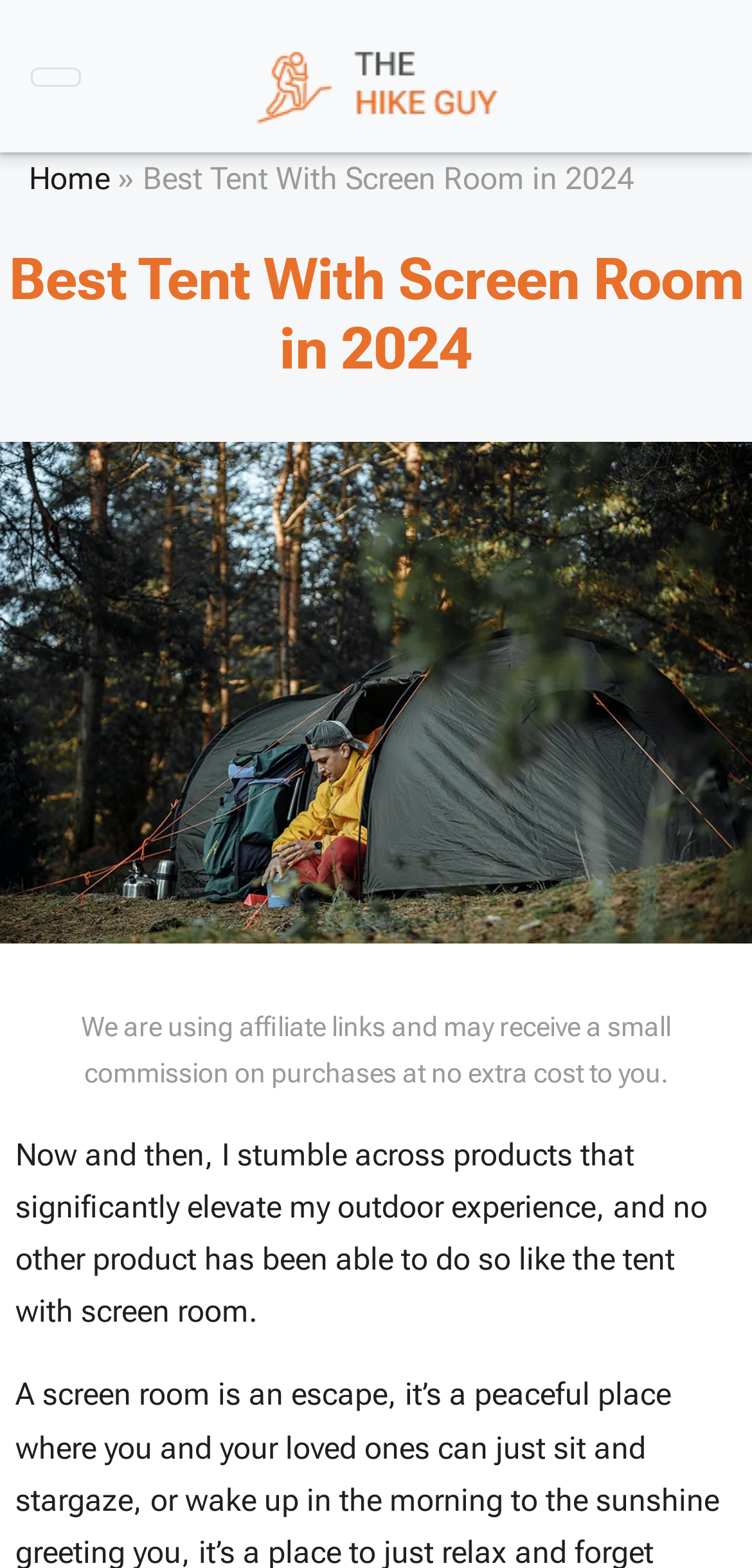What is the purpose of the affiliate links?
Based on the visual details in the image, please answer the question thoroughly.

I found a static text on the webpage that mentions 'We are using affiliate links and may receive a small commission on purchases at no extra cost to you.' This implies that the purpose of the affiliate links is to receive a small commission on purchases.